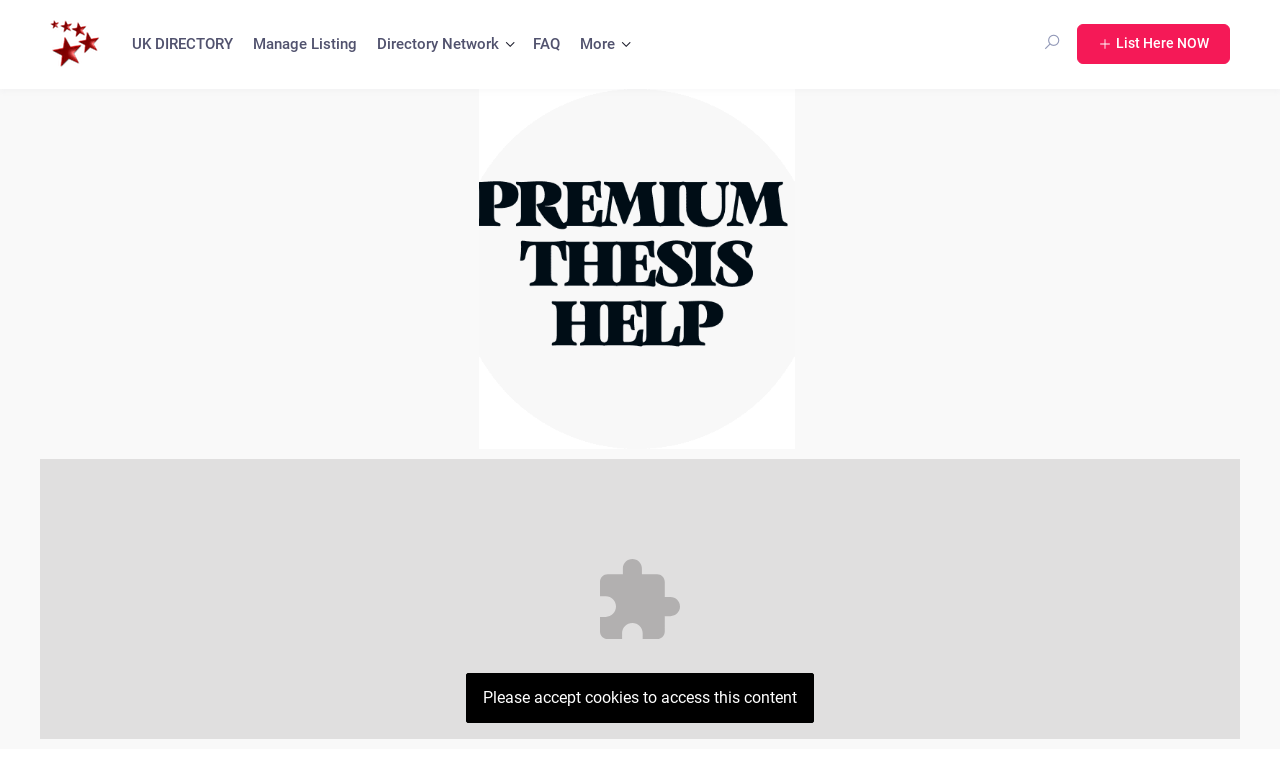Determine the title of the webpage and give its text content.

Premium Thesis Help